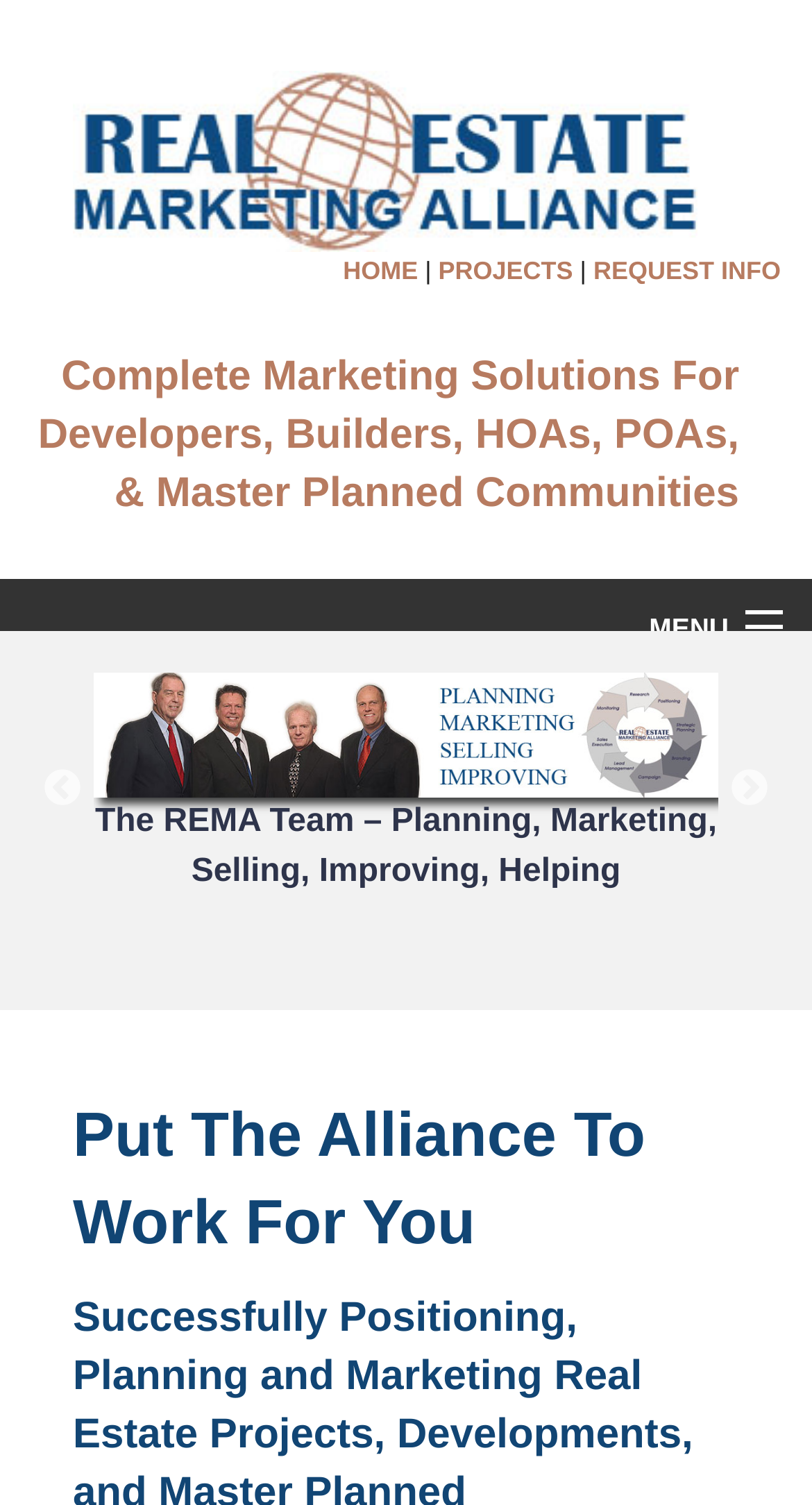Locate the coordinates of the bounding box for the clickable region that fulfills this instruction: "Click the HOME link".

[0.422, 0.17, 0.523, 0.19]